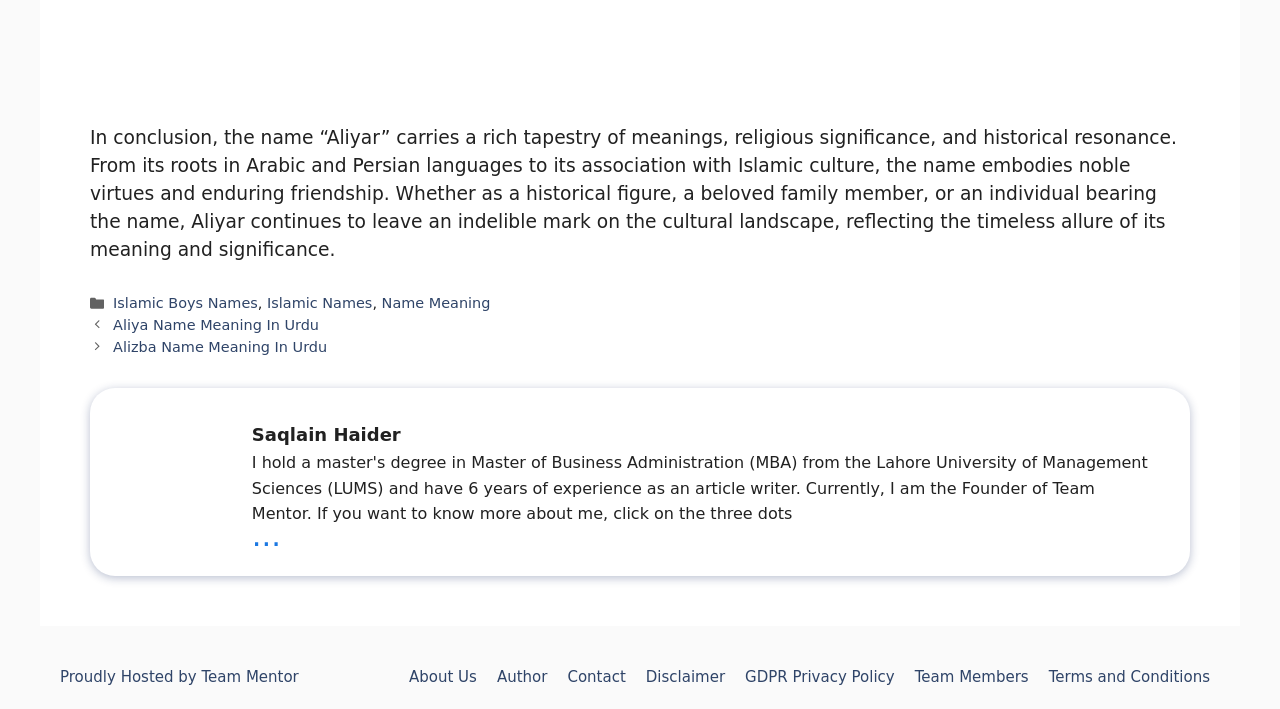Consider the image and give a detailed and elaborate answer to the question: 
What is the purpose of the 'Posts' section?

The 'Posts' section is a navigation element that allows users to navigate to related posts. It contains links to other posts, such as 'Aliya Name Meaning In Urdu' and 'Alizba Name Meaning In Urdu'.